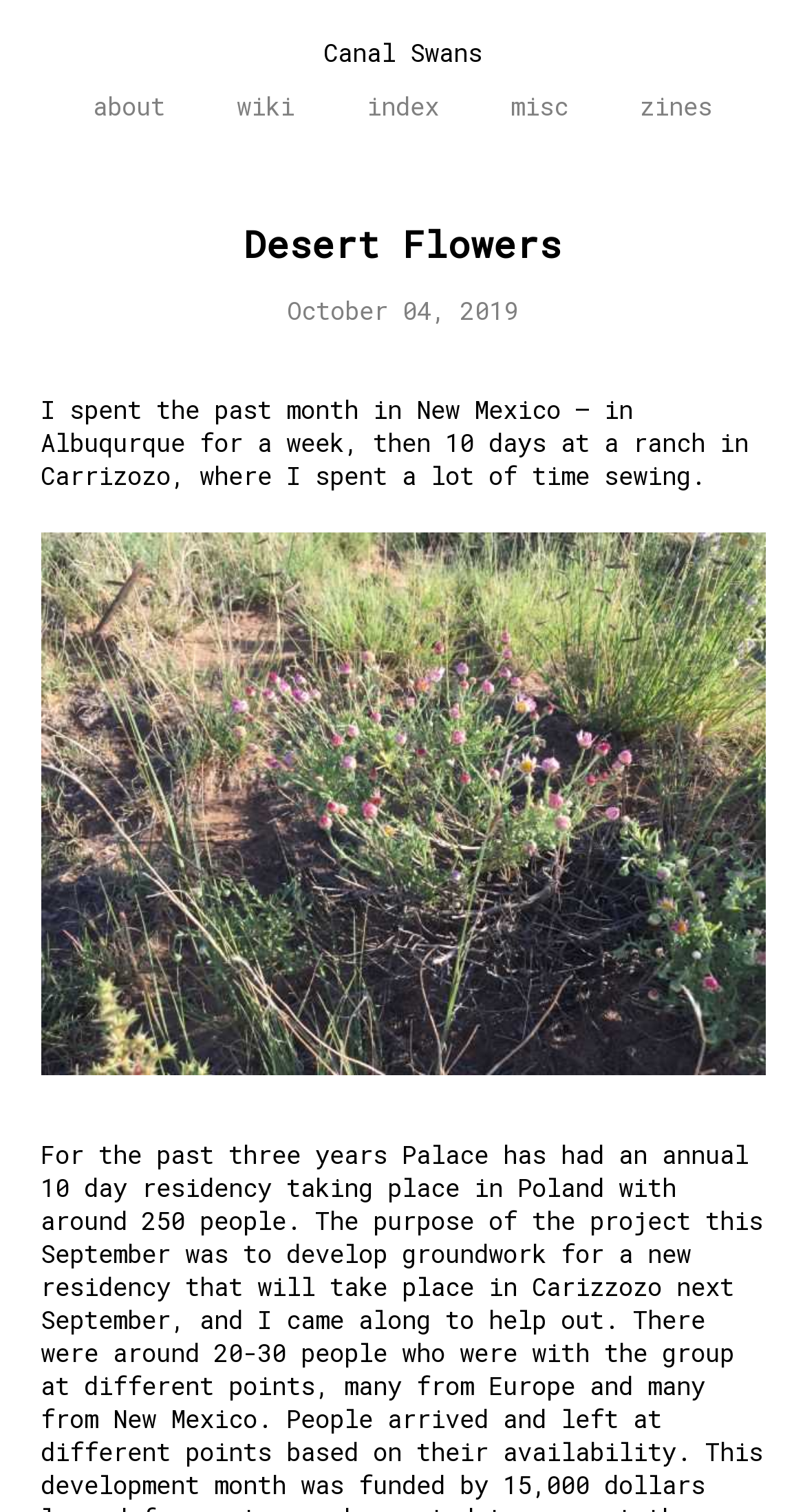Analyze the image and answer the question with as much detail as possible: 
What is the location of the ranch mentioned?

I found this information by reading the StaticText element with the text 'I spent the past month in New Mexico — in Albuqurque for a week, then 10 days at a ranch in Carrizozo, where I spent a lot of time sewing.' at coordinates [0.05, 0.259, 0.929, 0.325].